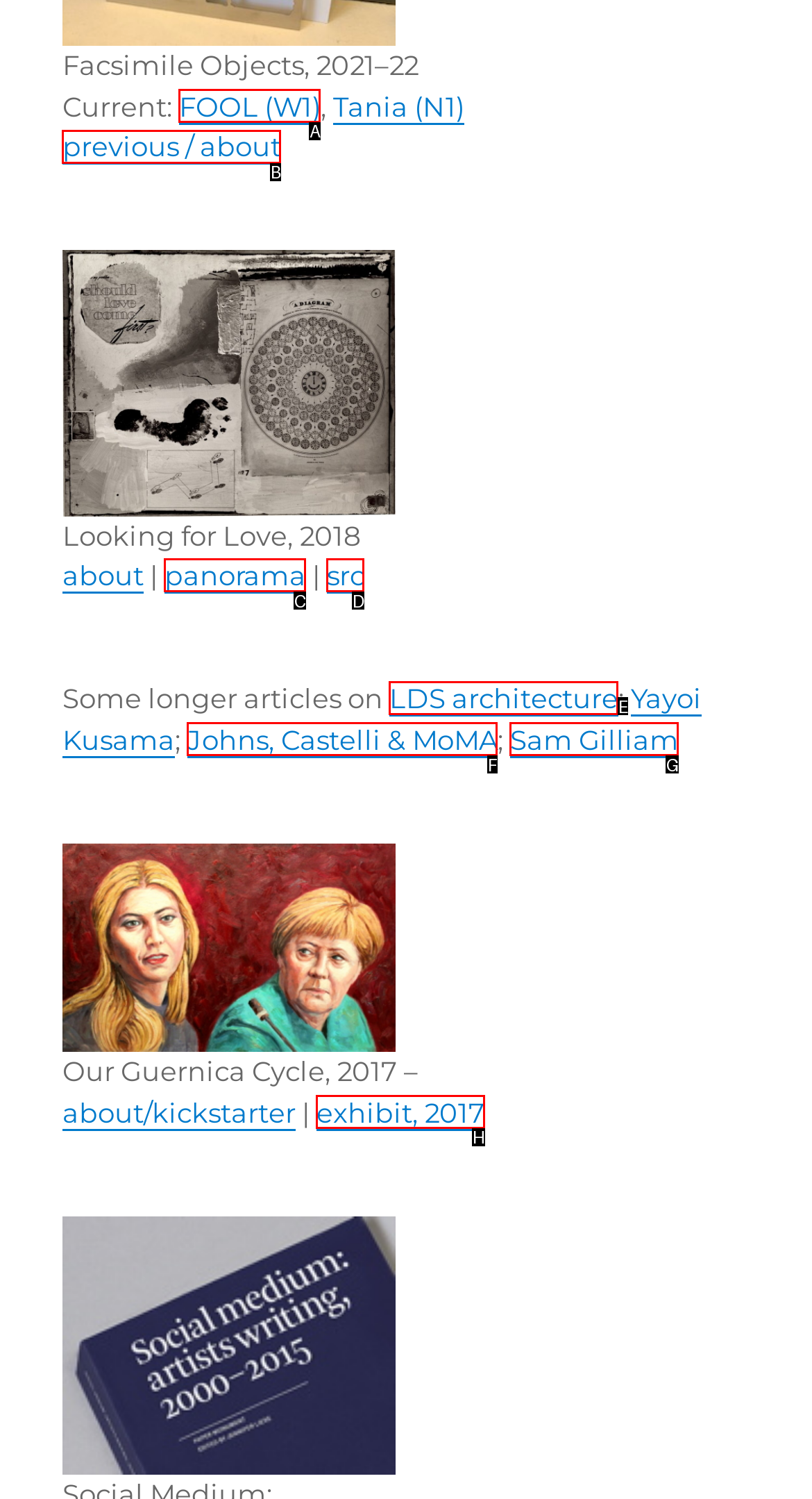Determine which HTML element best fits the description: Johns, Castelli & MoMA
Answer directly with the letter of the matching option from the available choices.

F